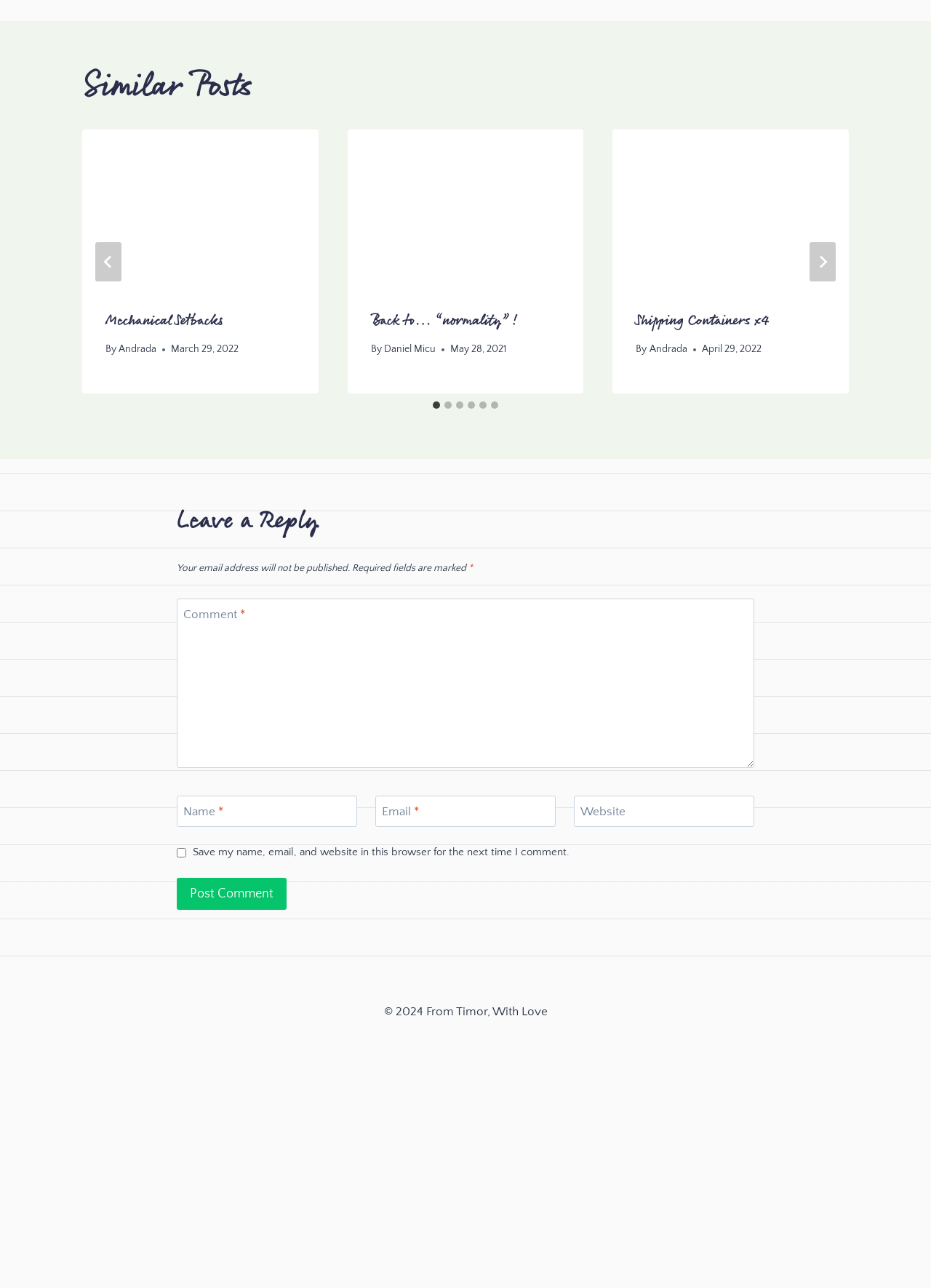Please identify the bounding box coordinates of the region to click in order to complete the task: "Click the 'Next' button". The coordinates must be four float numbers between 0 and 1, specified as [left, top, right, bottom].

[0.87, 0.188, 0.898, 0.218]